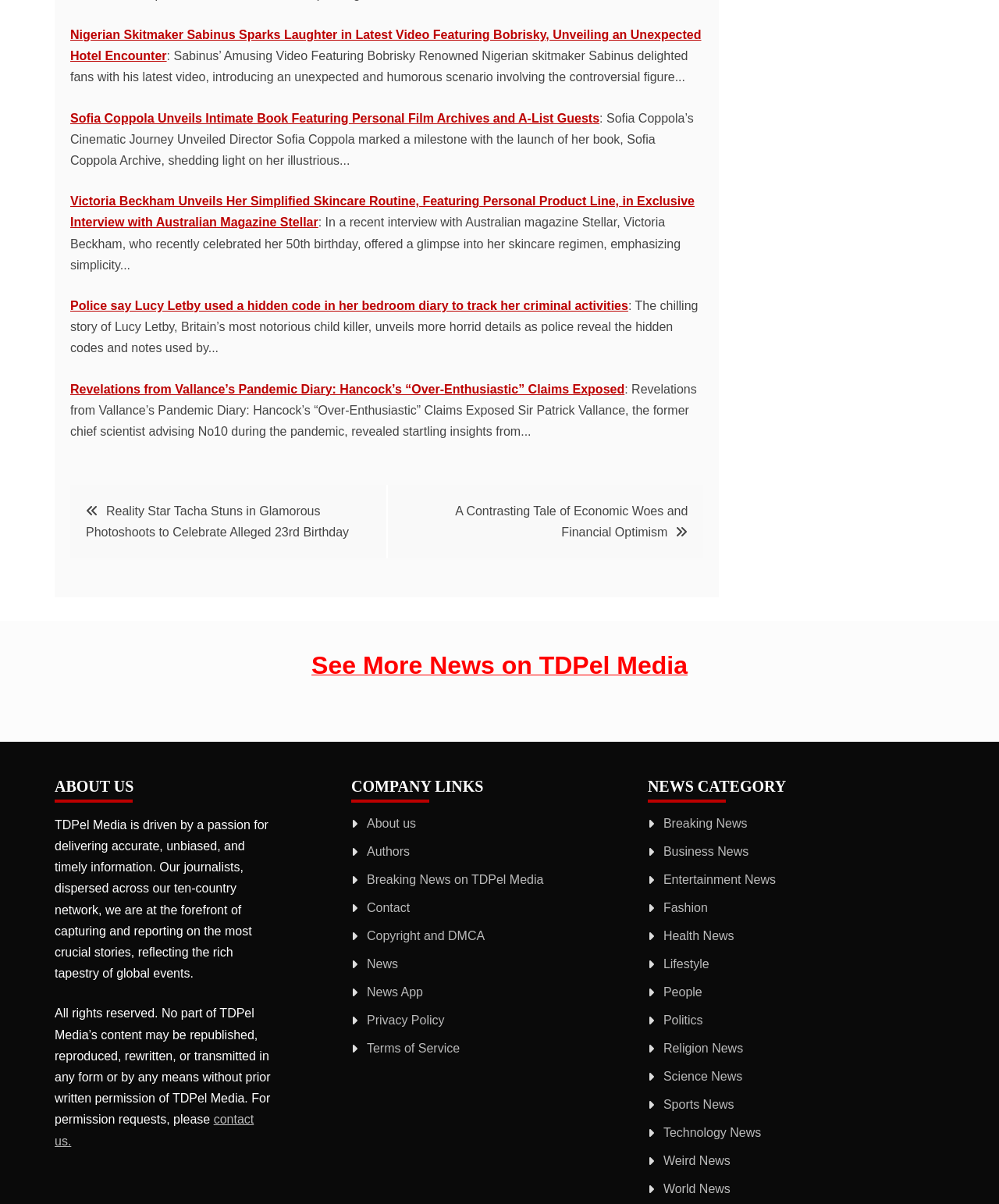Reply to the question with a brief word or phrase: What is the name of the magazine Victoria Beckham was interviewed by?

Stellar